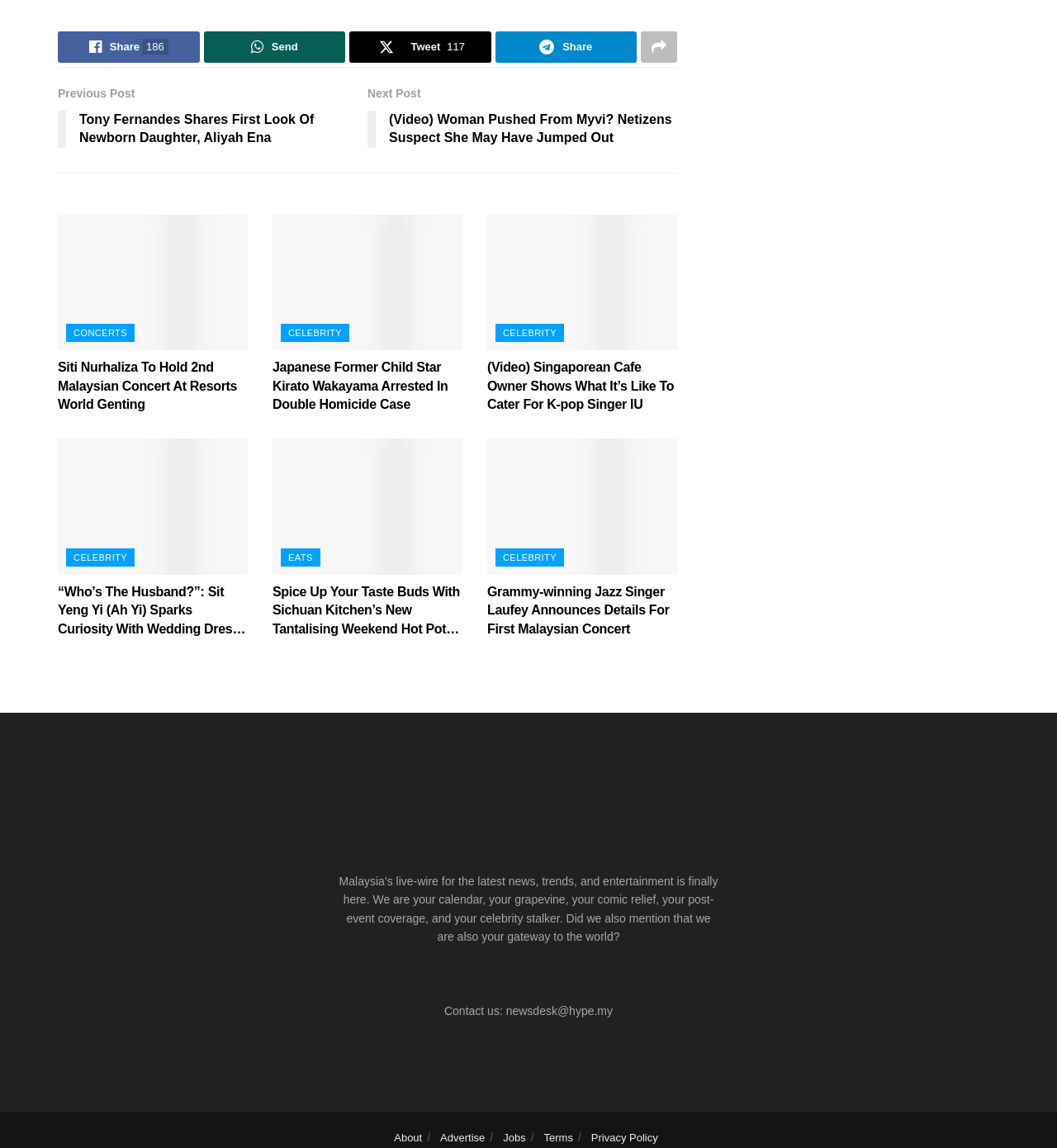What is the category of the article with the heading 'Siti Nurhaliza To Hold 2nd Malaysian Concert At Resorts World Genting'?
Based on the screenshot, provide a one-word or short-phrase response.

CONCERTS